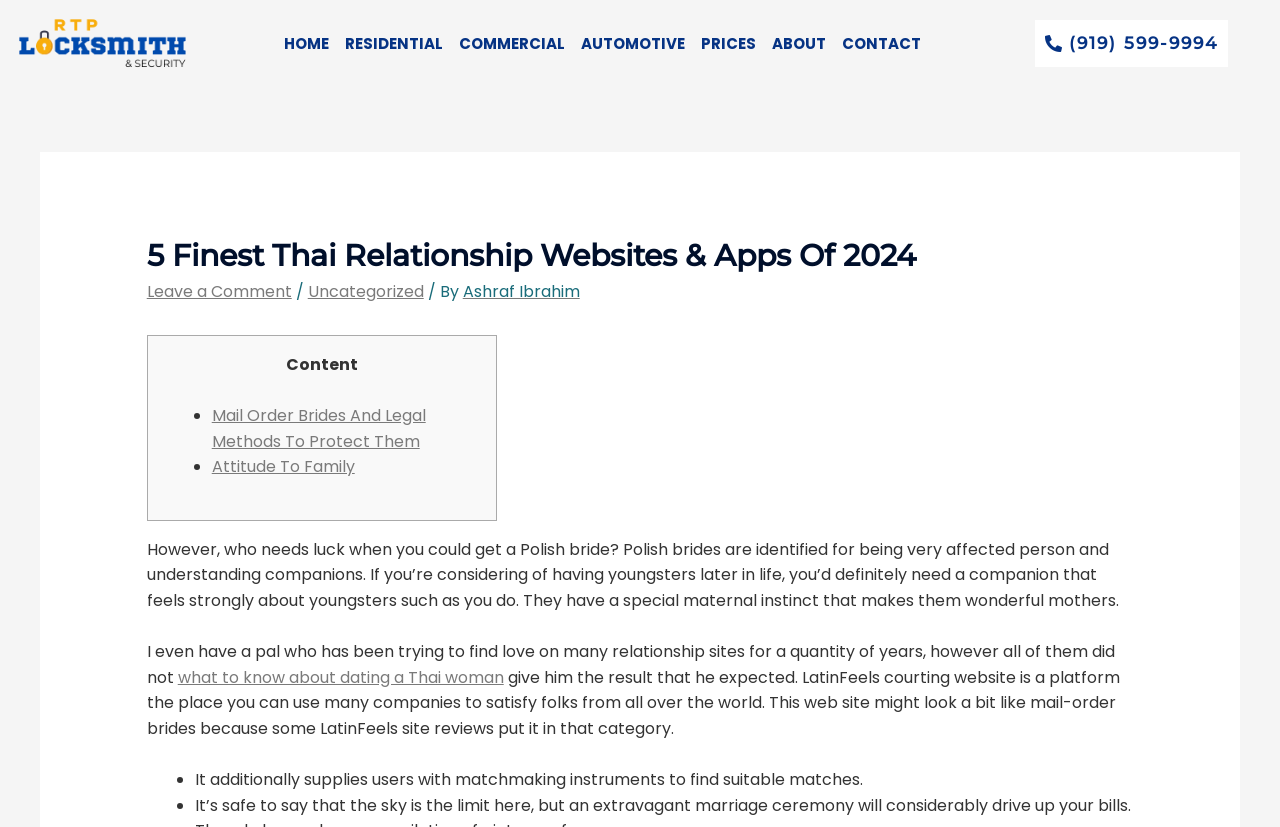Specify the bounding box coordinates for the region that must be clicked to perform the given instruction: "Click HOME".

[0.216, 0.026, 0.263, 0.08]